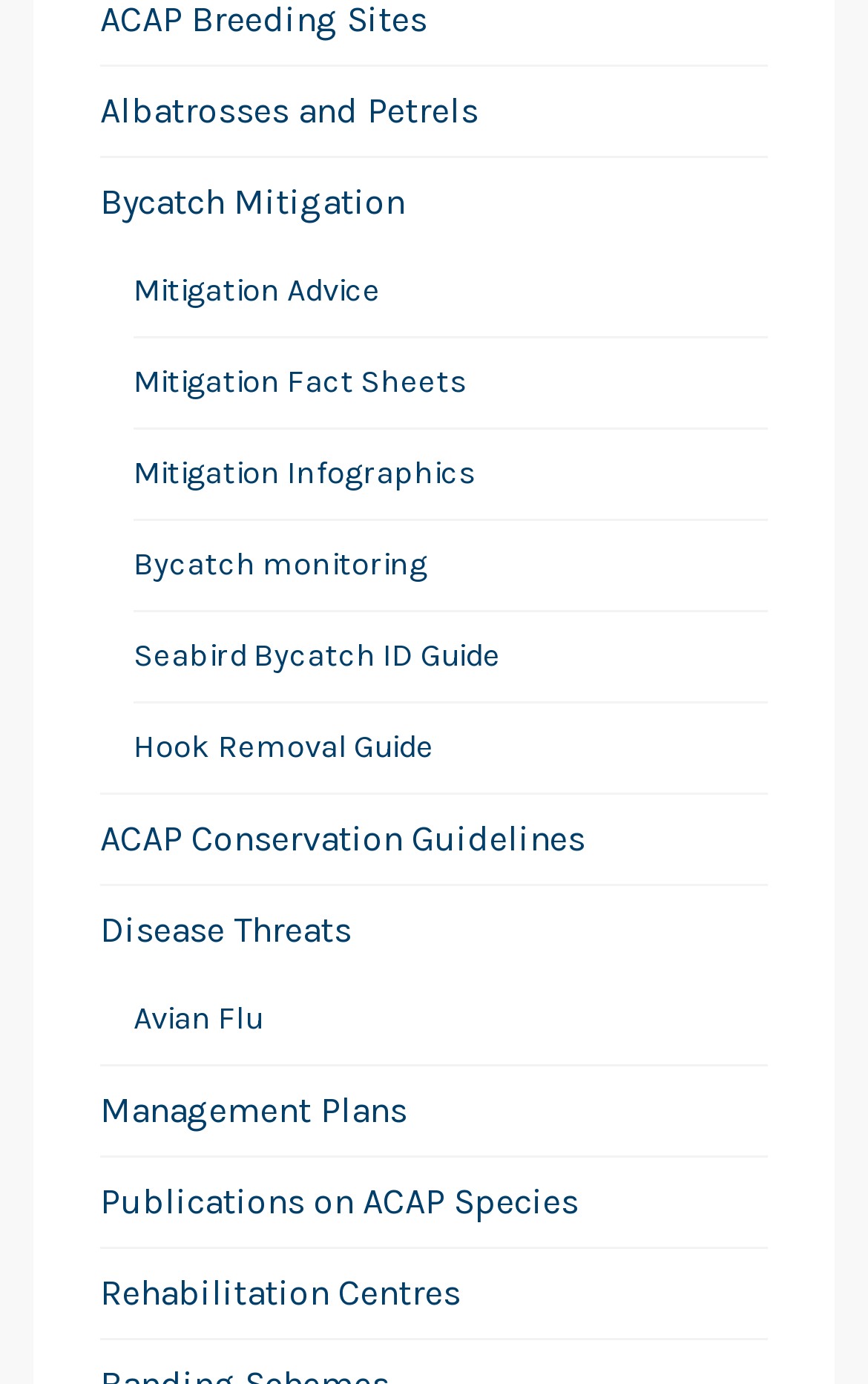Refer to the element description Avian Flu and identify the corresponding bounding box in the screenshot. Format the coordinates as (top-left x, top-left y, bottom-right x, bottom-right y) with values in the range of 0 to 1.

[0.154, 0.704, 0.885, 0.768]